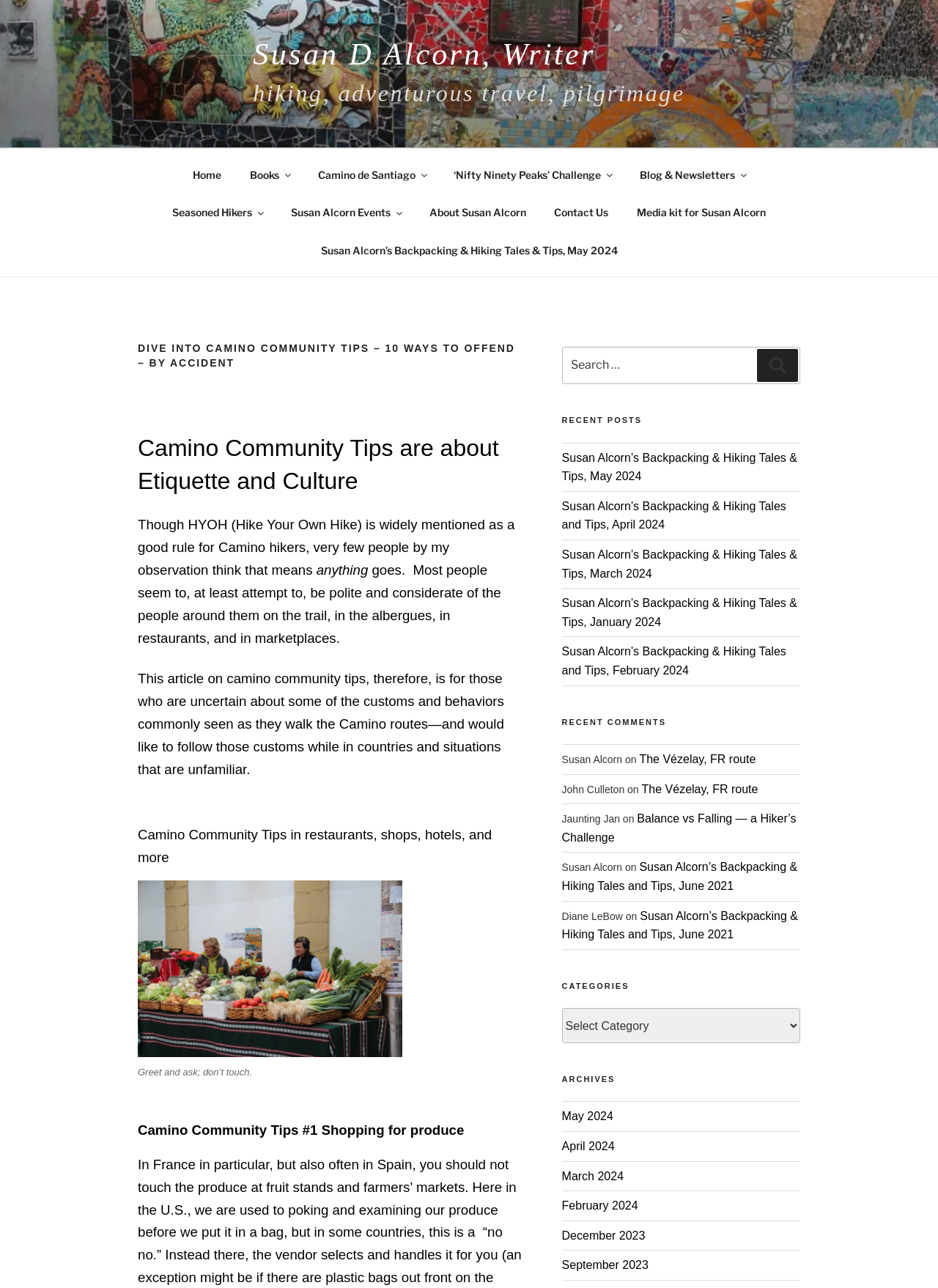Extract the bounding box for the UI element that matches this description: "Seasoned Hikers".

[0.17, 0.15, 0.293, 0.18]